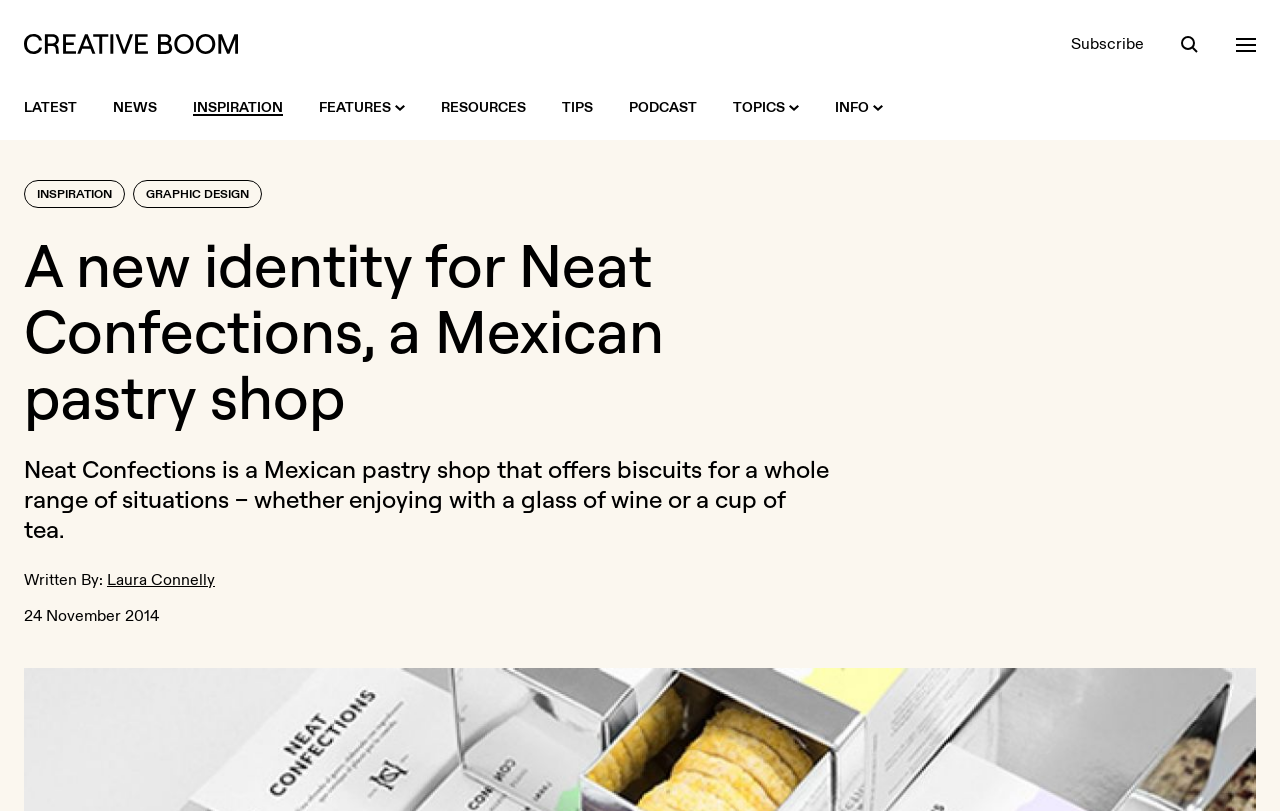Extract the bounding box of the UI element described as: "Graphic Design".

[0.104, 0.222, 0.205, 0.256]